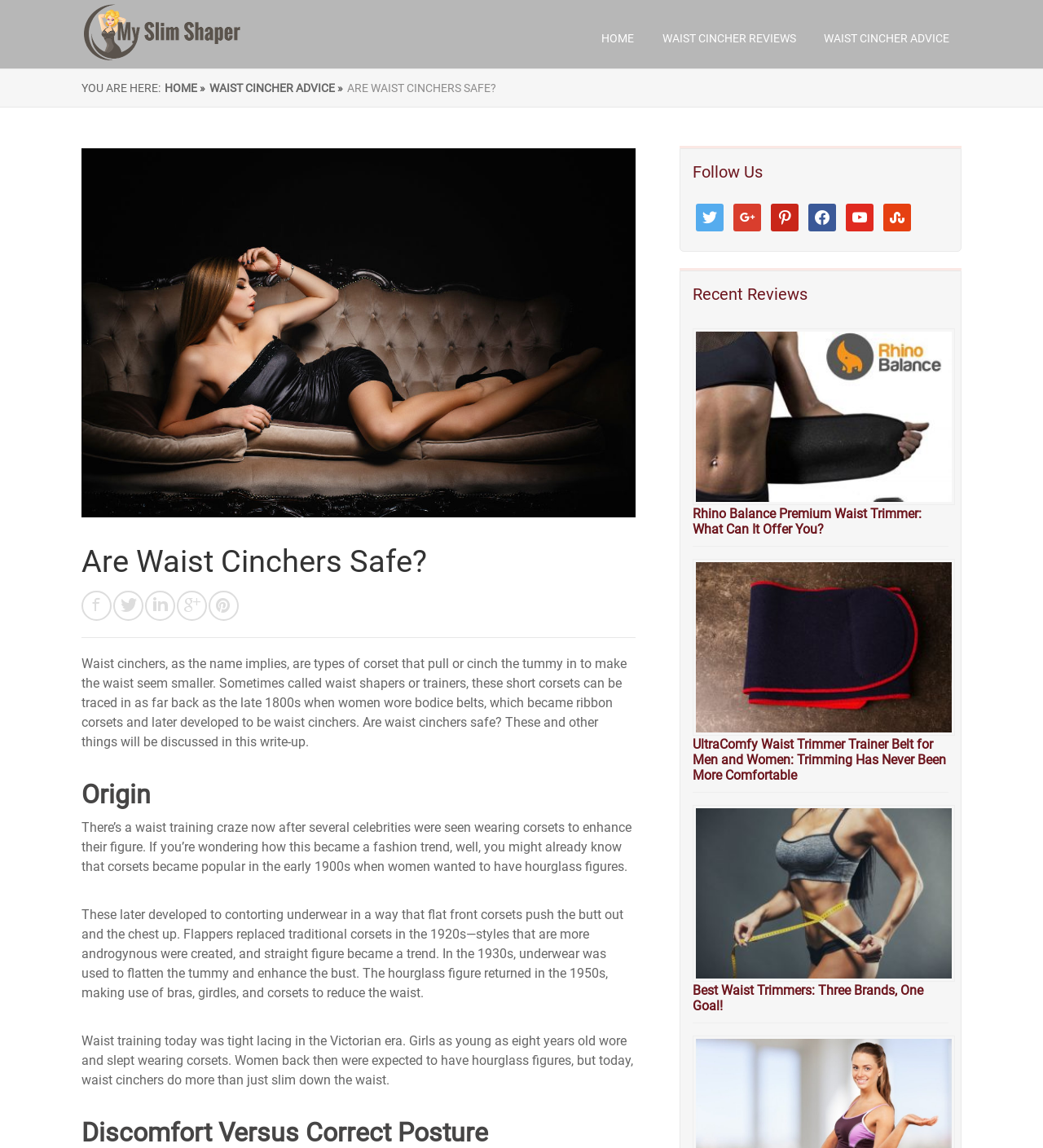Identify the bounding box coordinates of the clickable region required to complete the instruction: "Explore the 'Best Waist Trimmers' article". The coordinates should be given as four float numbers within the range of 0 and 1, i.e., [left, top, right, bottom].

[0.664, 0.701, 0.916, 0.855]